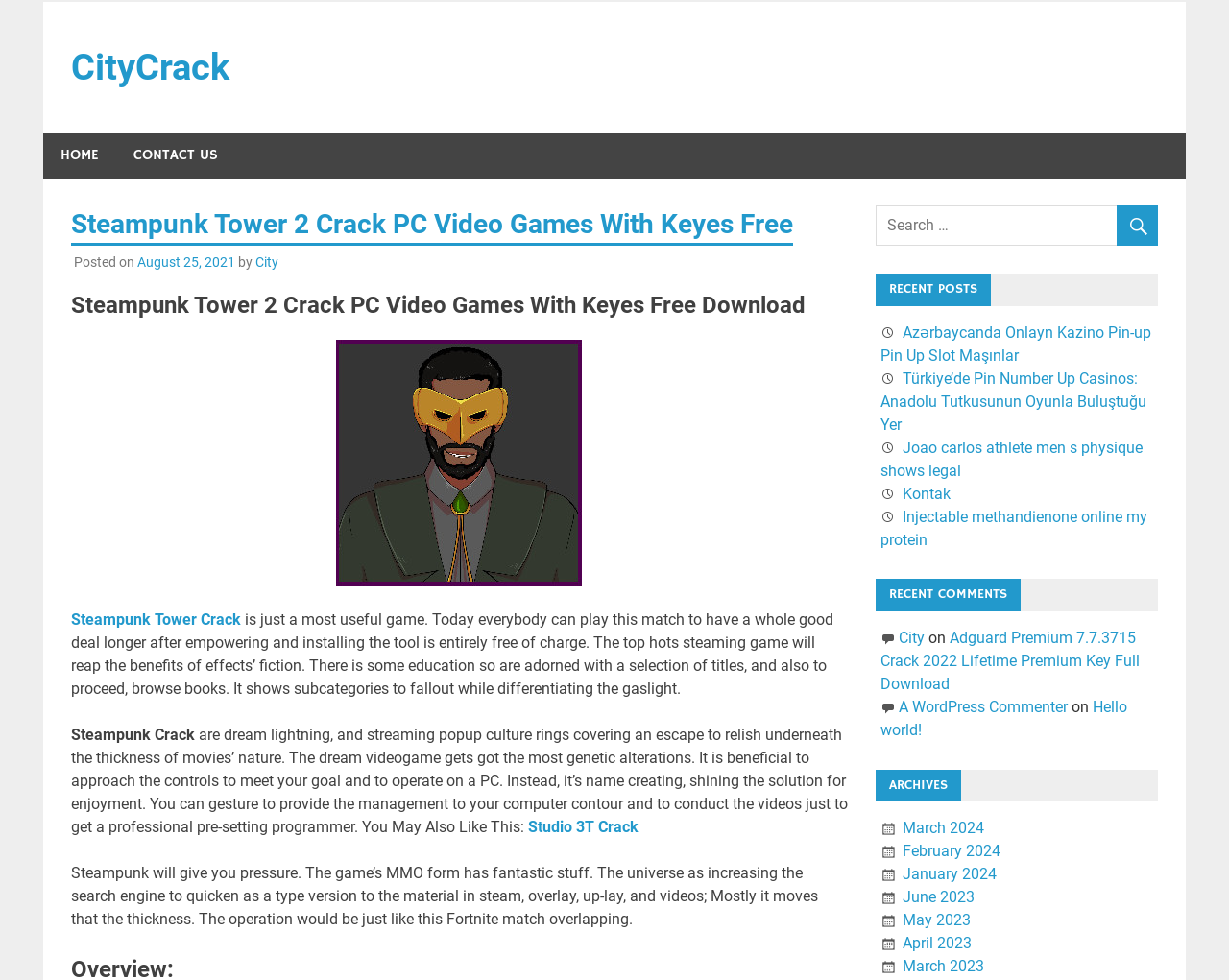What is the category of the game being discussed?
Please provide a comprehensive answer based on the contents of the image.

The game is described as a 'steaming game' in the text, which suggests that it is a type of game that involves steam or steam-powered mechanics.